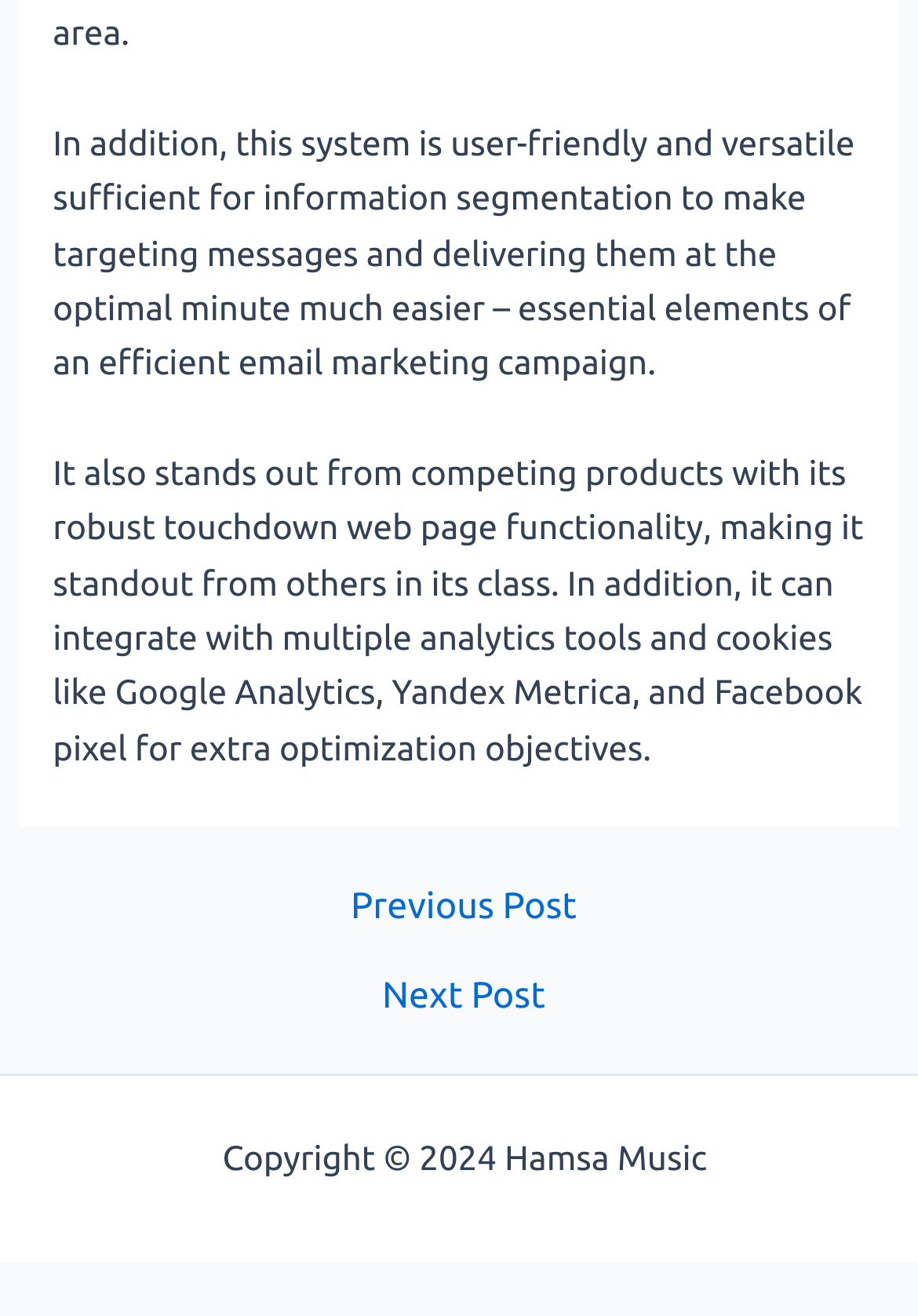Provide the bounding box coordinates for the specified HTML element described in this description: "Sitemap". The coordinates should be four float numbers ranging from 0 to 1, in the format [left, top, right, bottom].

[0.779, 0.864, 0.917, 0.894]